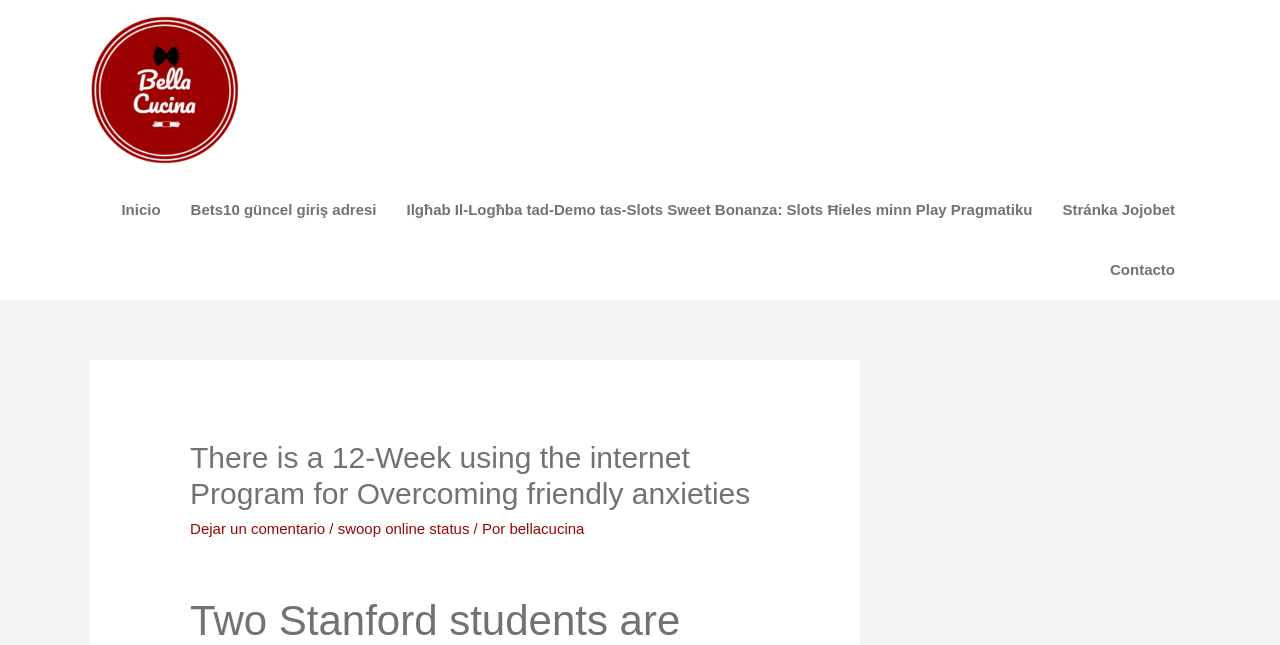Please provide a comprehensive response to the question below by analyzing the image: 
What is the format of the program?

The format of the program can be inferred from the heading 'There is a 12-Week using the internet Program for Overcoming friendly anxieties', which suggests that the program is an online program that lasts for 12 weeks.